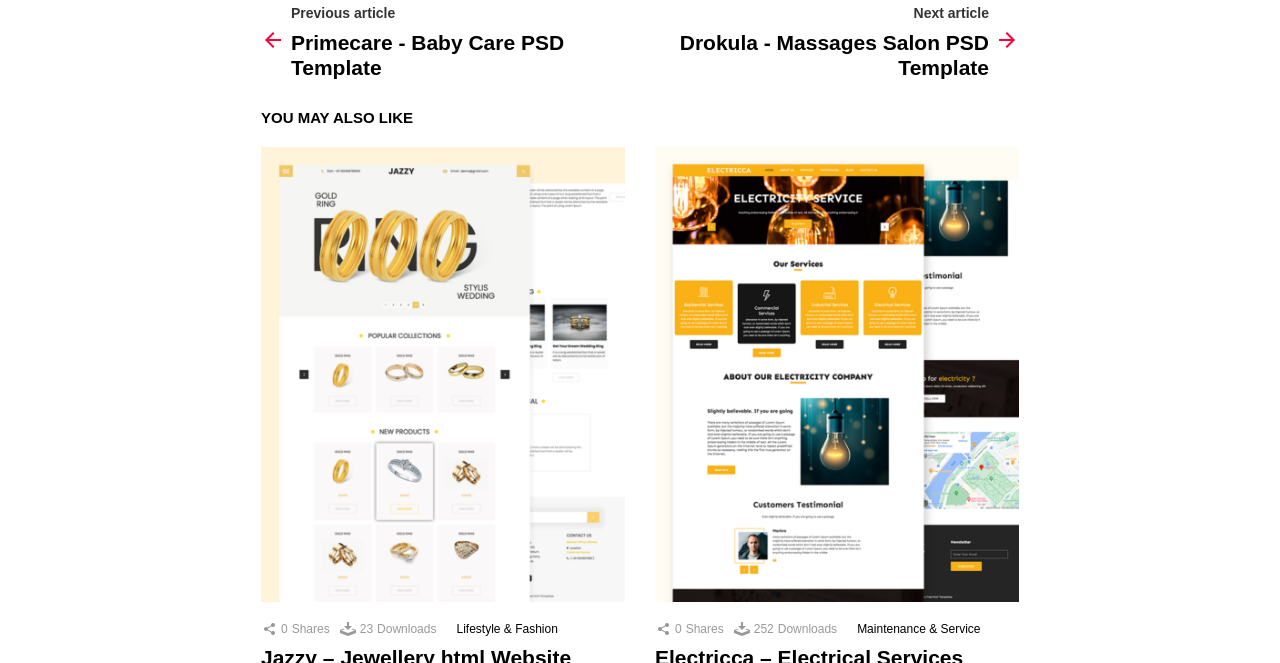What is the category of the template 'Jazzy – Jewellery html Website templates'?
Using the visual information, reply with a single word or short phrase.

Lifestyle & Fashion